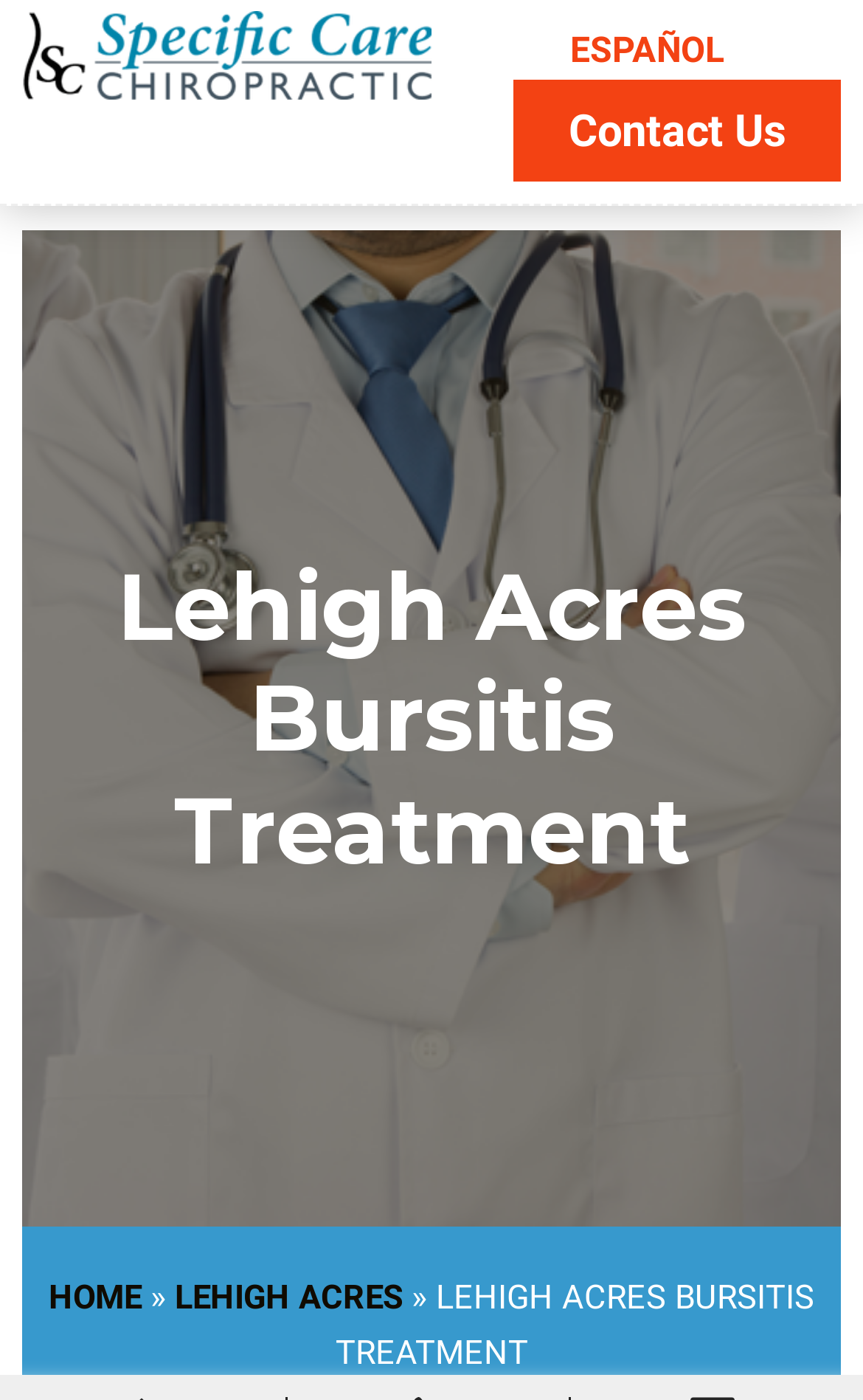Please use the details from the image to answer the following question comprehensively:
How can I contact the chiropractic center?

I saw a link at the top-right corner of the webpage with the text 'Contact Us', which suggests that I can click on it to get in touch with the chiropractic center.